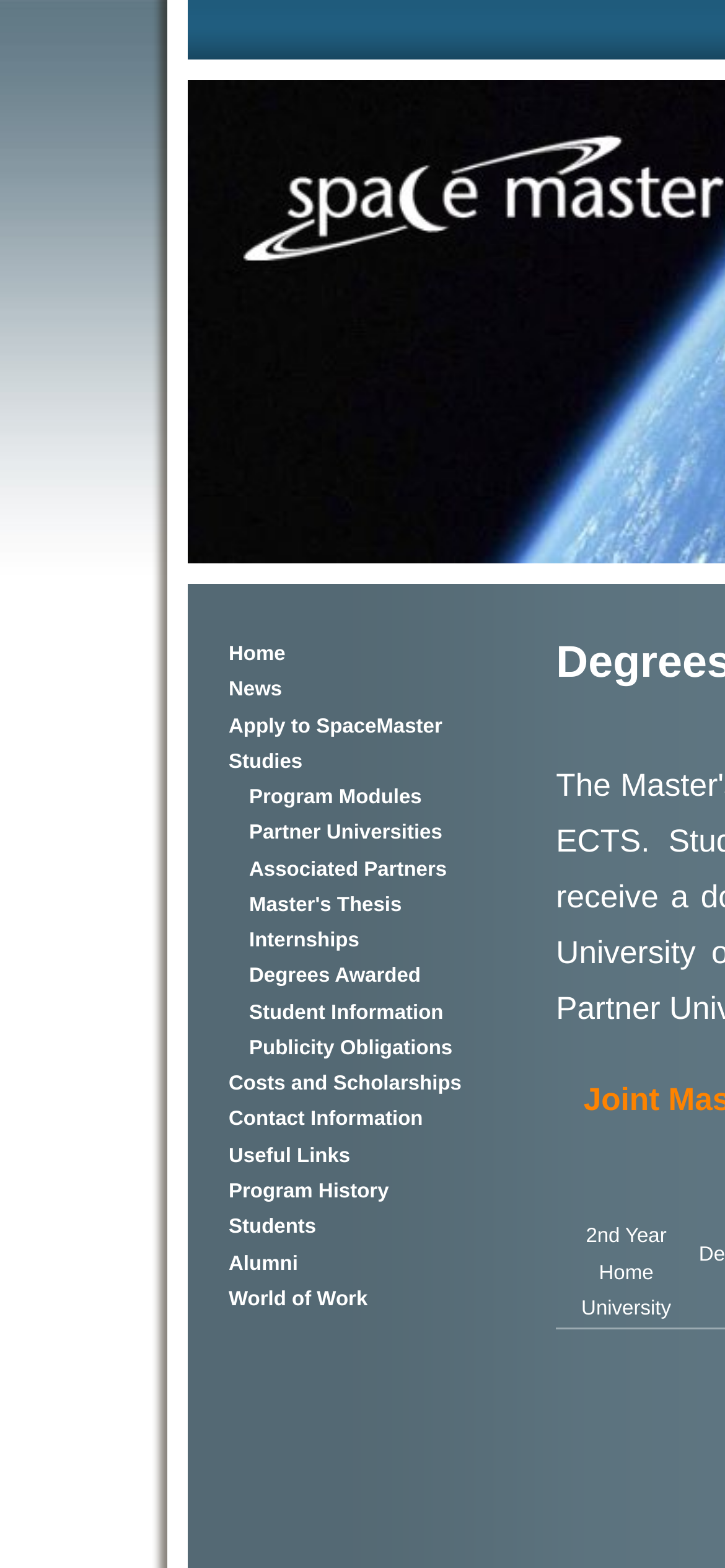Find the bounding box coordinates of the element to click in order to complete the given instruction: "contact us."

[0.315, 0.707, 0.583, 0.722]